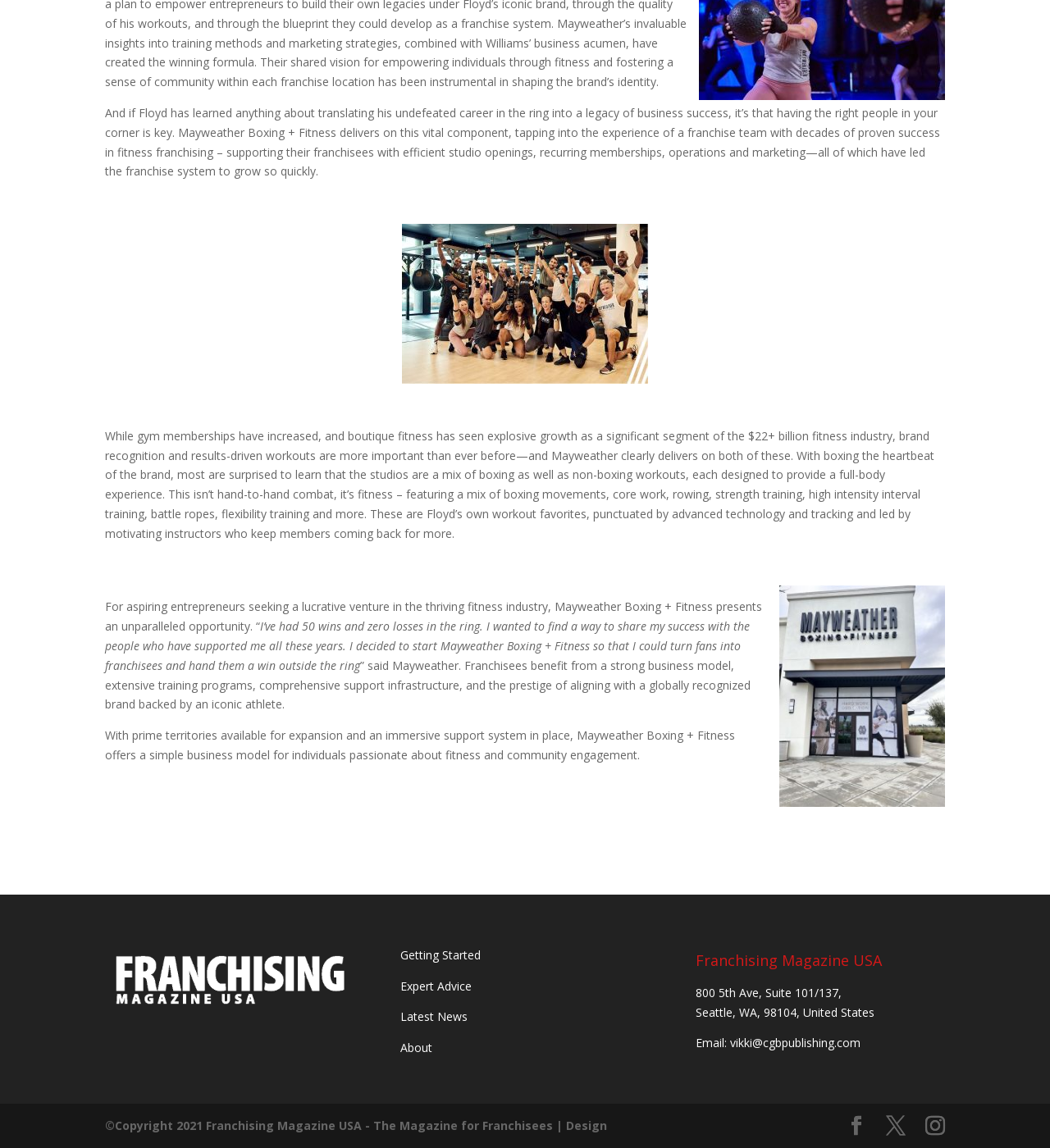Identify the bounding box coordinates necessary to click and complete the given instruction: "Click on 'Getting Started'".

[0.381, 0.825, 0.458, 0.838]